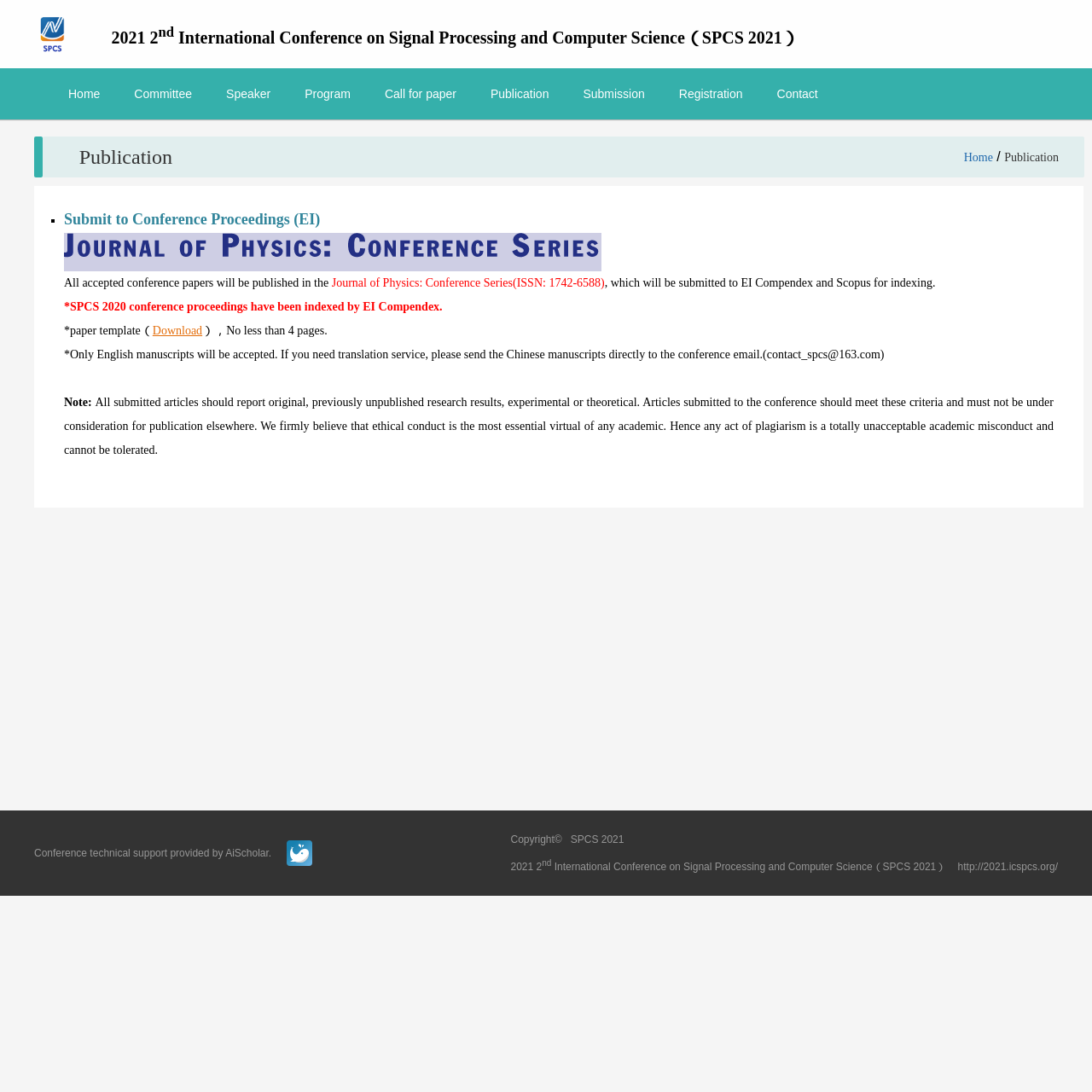Refer to the image and provide an in-depth answer to the question: 
What is the conference name?

The conference name can be found in the title of the webpage, which is '2021 2nd International Conference on Signal Processing and Computer Science（SPCS 2021）'. It is also mentioned in the text '2021 2nd International Conference on Signal Processing and Computer Science（SPCS 2021） http://2021.icspcs.org/' at the bottom of the webpage.